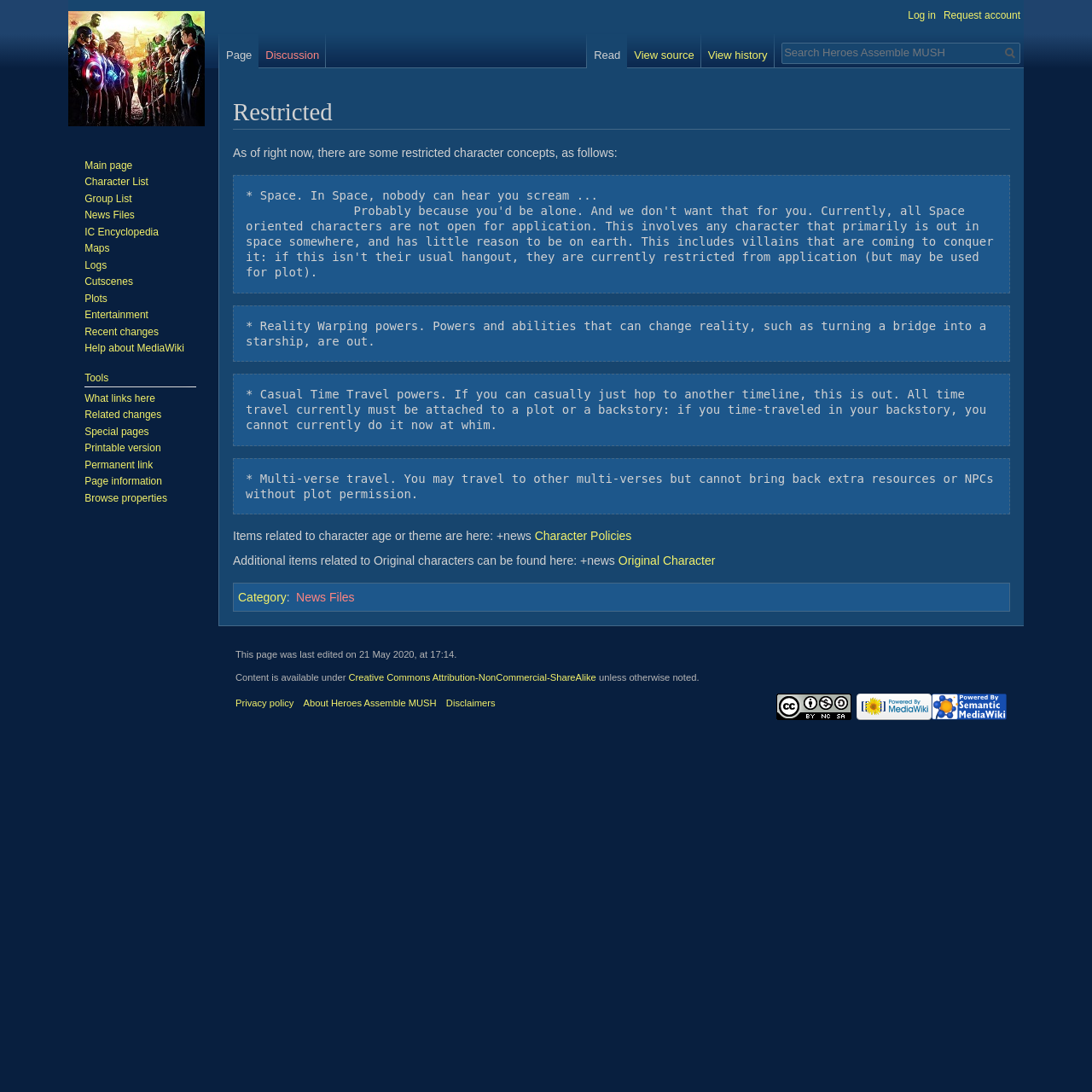What is restricted in character concepts?
Utilize the image to construct a detailed and well-explained answer.

Based on the webpage content, it is mentioned that 'As of right now, there are some restricted character concepts, as follows:' and then lists several restricted concepts, including 'Reality Warping powers. Powers and abilities that can change reality, such as turning a bridge into a starship, are out.'